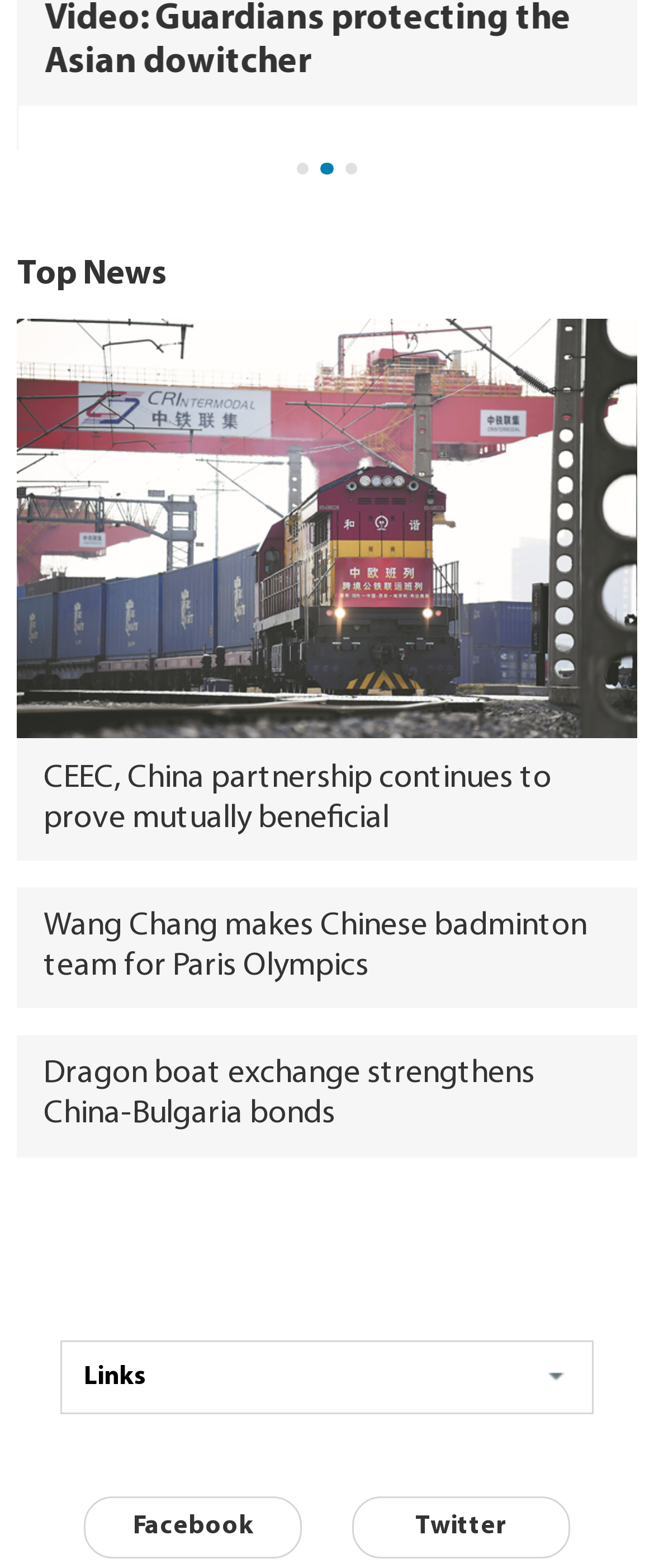Using the description "Top News", predict the bounding box of the relevant HTML element.

[0.027, 0.164, 0.255, 0.186]